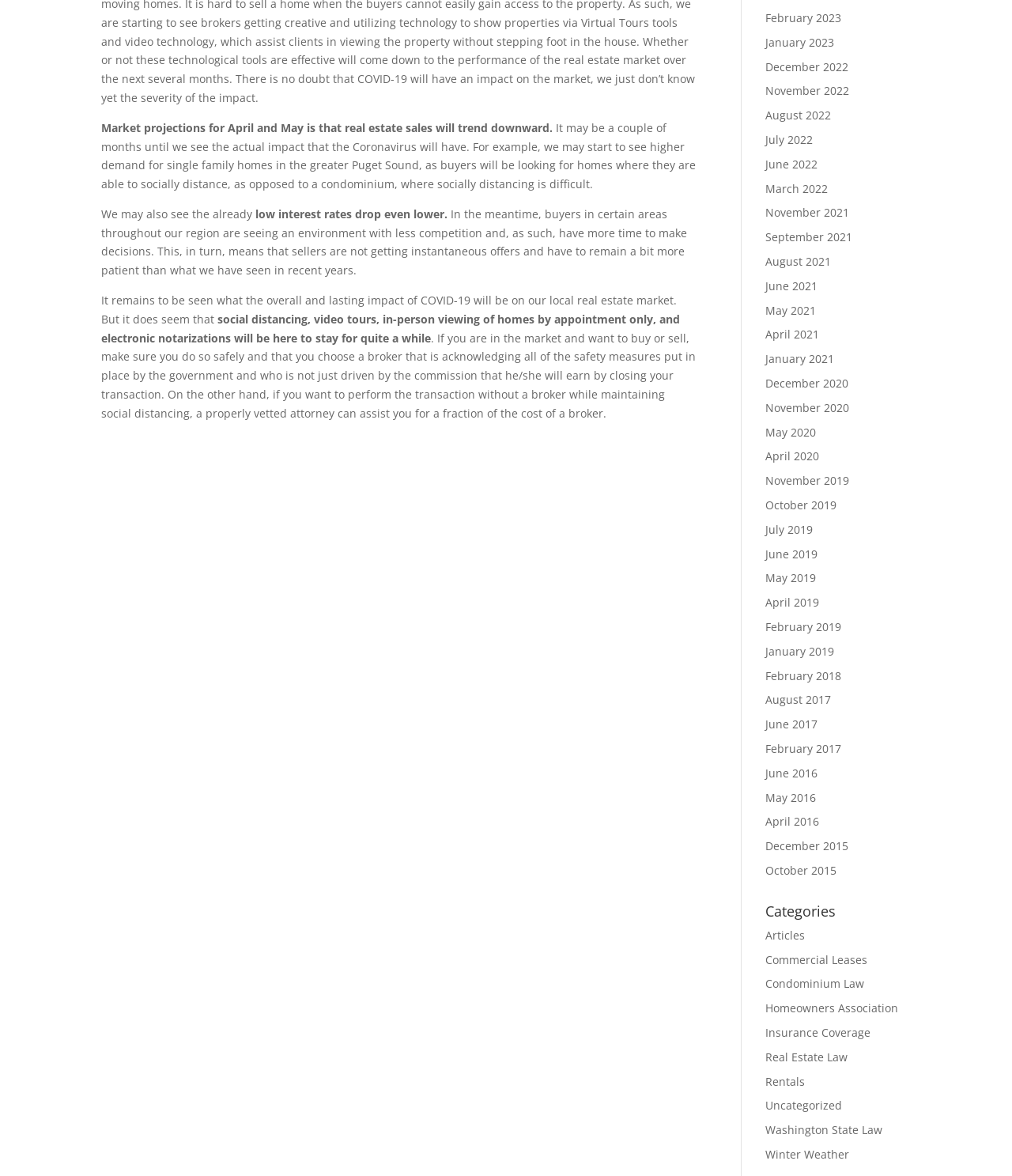What is the purpose of the links on the right side of the page?
Please provide a comprehensive answer based on the details in the screenshot.

The links on the right side of the page appear to be a list of archived articles, organized by month and year, allowing users to access past articles and information.